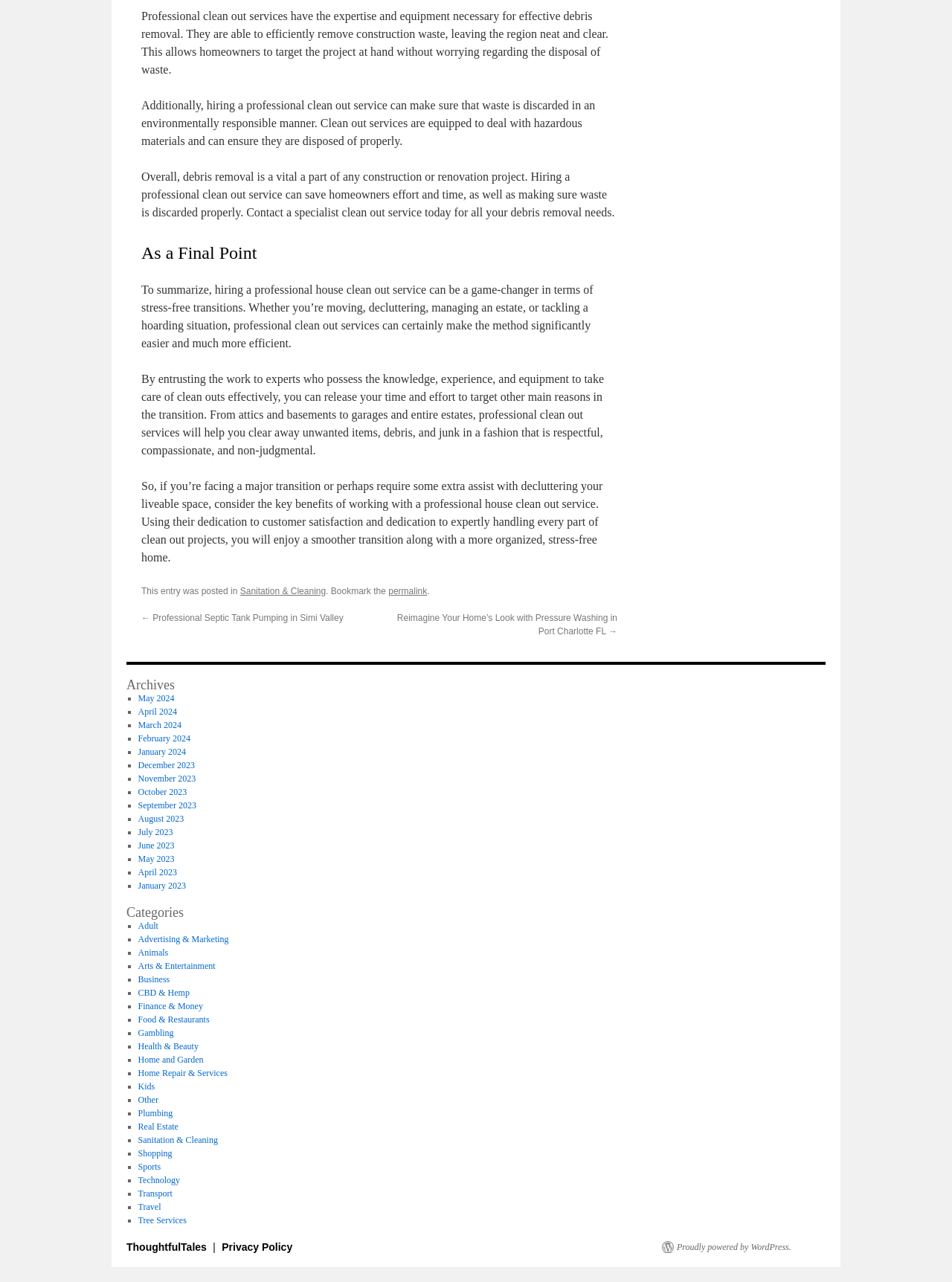Using details from the image, please answer the following question comprehensively:
What is the tone of the webpage?

The webpage provides information about the benefits and importance of hiring a professional clean out service, which suggests that the tone of the webpage is informative, aiming to educate readers about the topic.